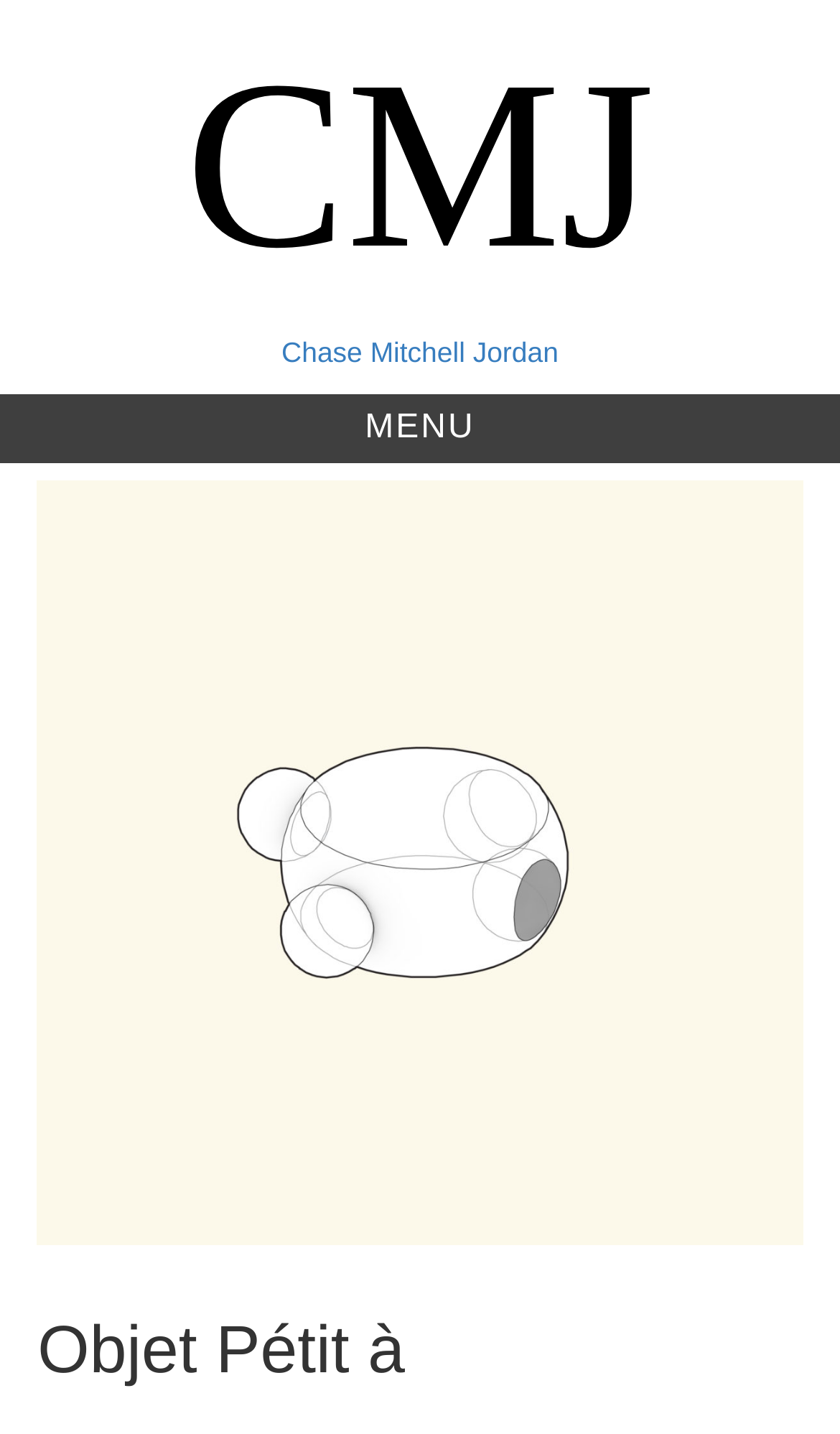Respond concisely with one word or phrase to the following query:
What is the name of the person associated with CMJ?

Chase Mitchell Jordan